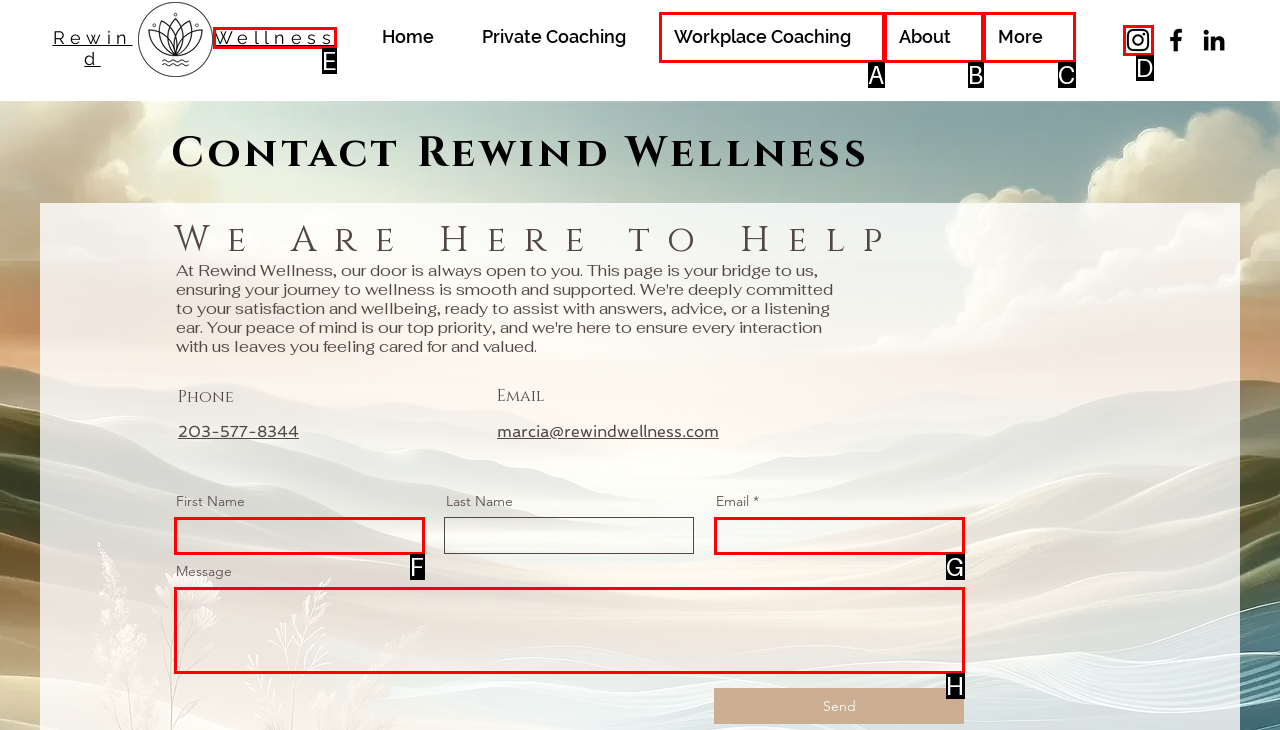Identify the matching UI element based on the description: name="email"
Reply with the letter from the available choices.

G